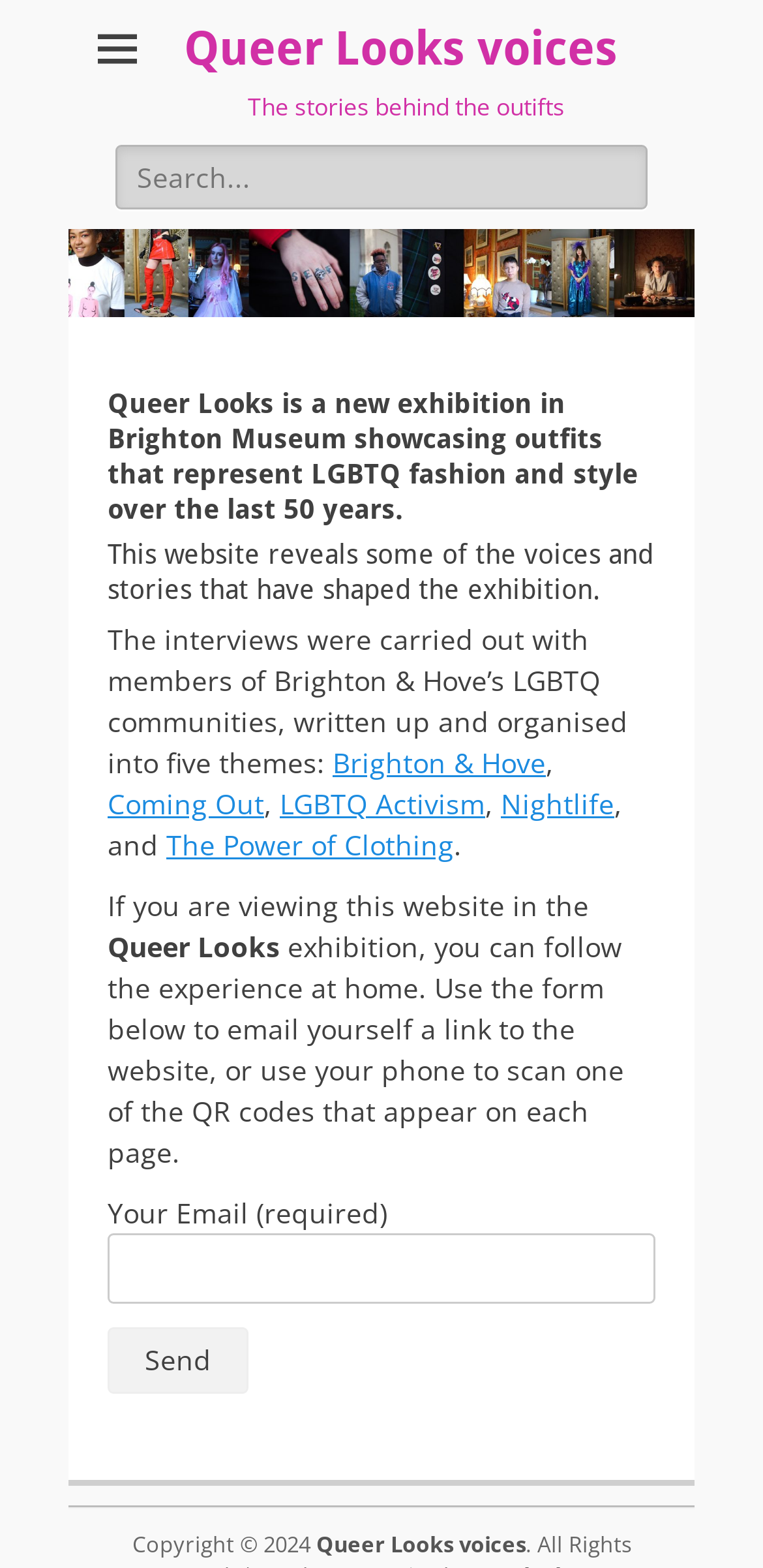Please locate the bounding box coordinates of the element that should be clicked to complete the given instruction: "Visit Brighton & Hove".

[0.436, 0.474, 0.715, 0.498]